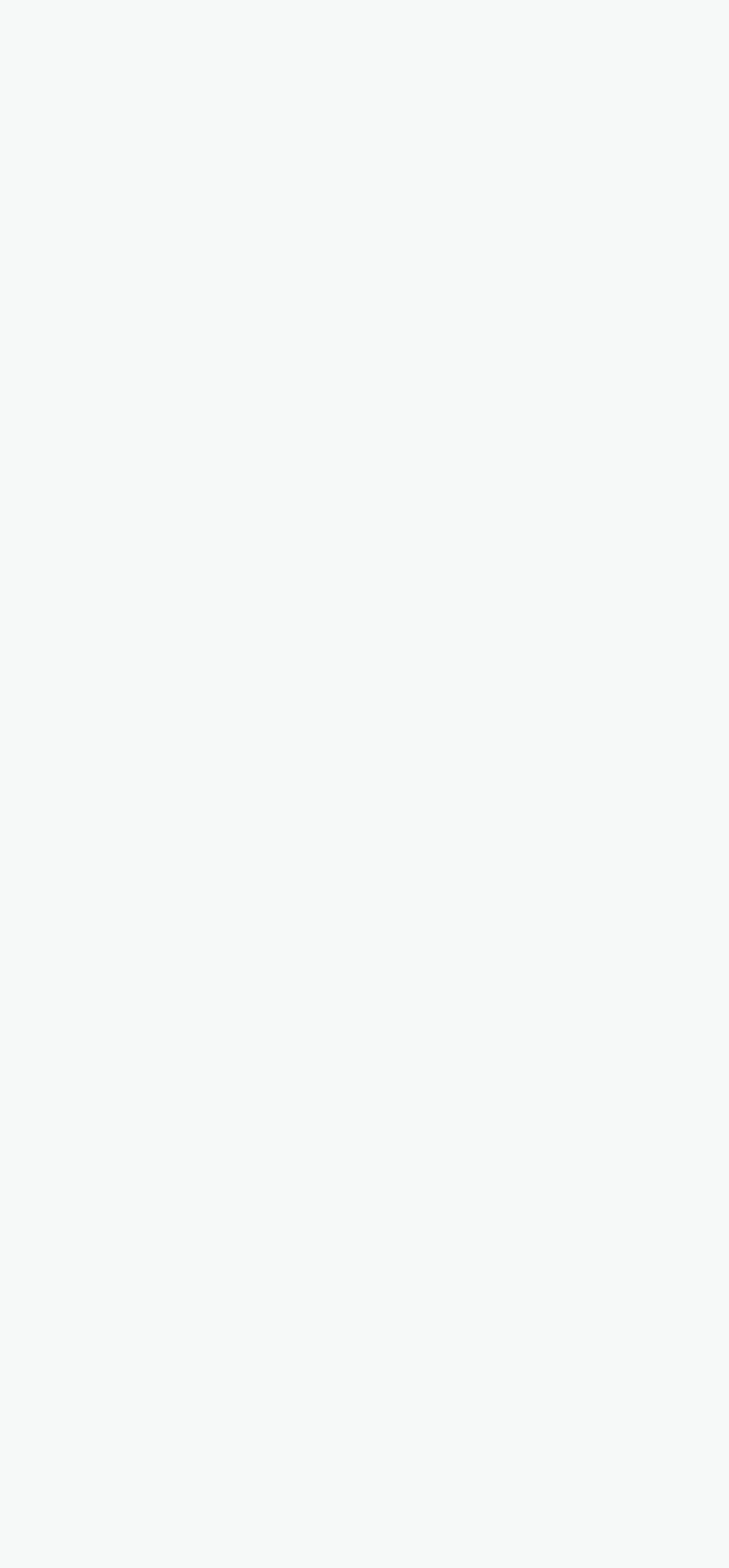Based on the provided description, "aria-label="Menu"", find the bounding box of the corresponding UI element in the screenshot.

None